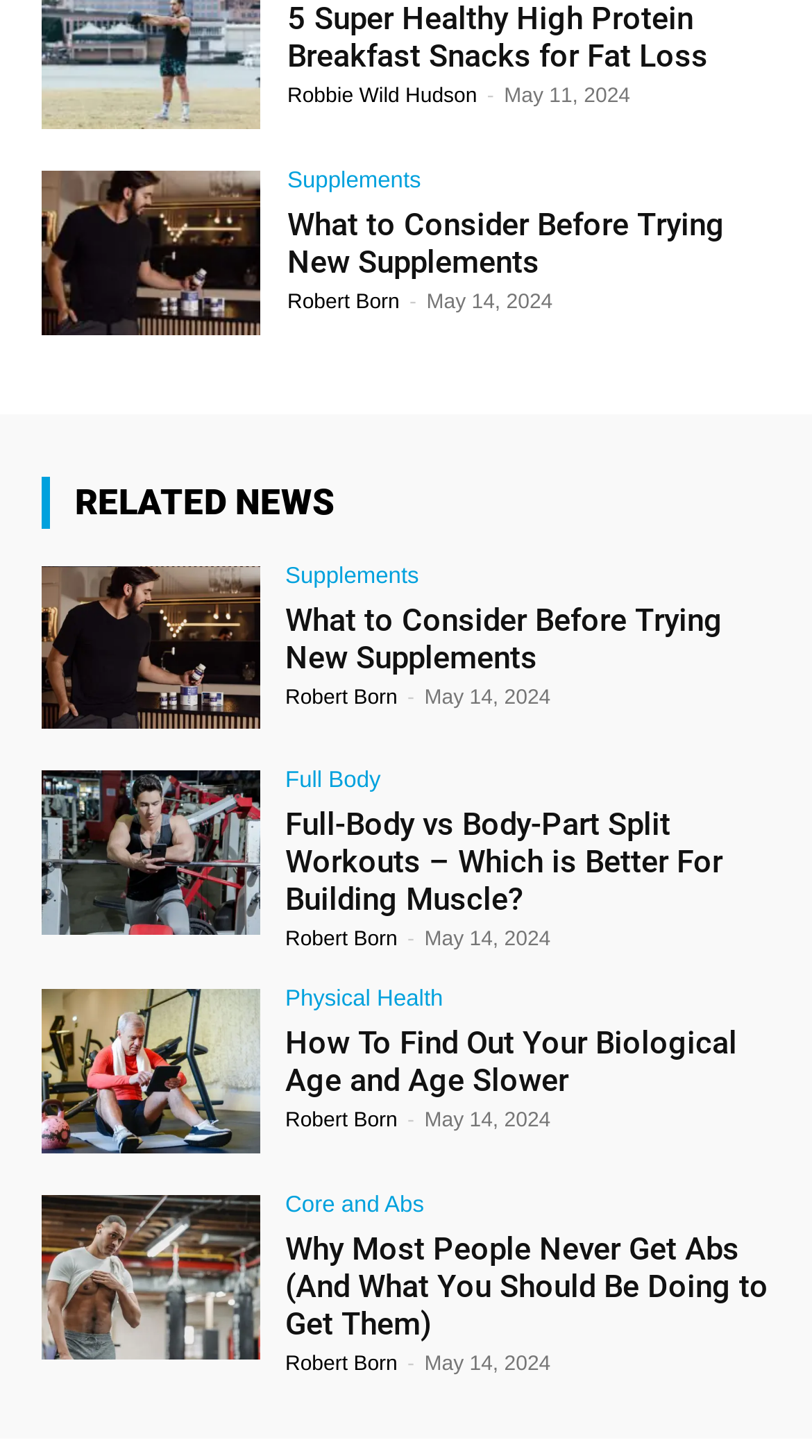Please identify the bounding box coordinates of the region to click in order to complete the task: "Read the article 'What to Consider Before Trying New Supplements'". The coordinates must be four float numbers between 0 and 1, specified as [left, top, right, bottom].

[0.354, 0.141, 0.949, 0.193]